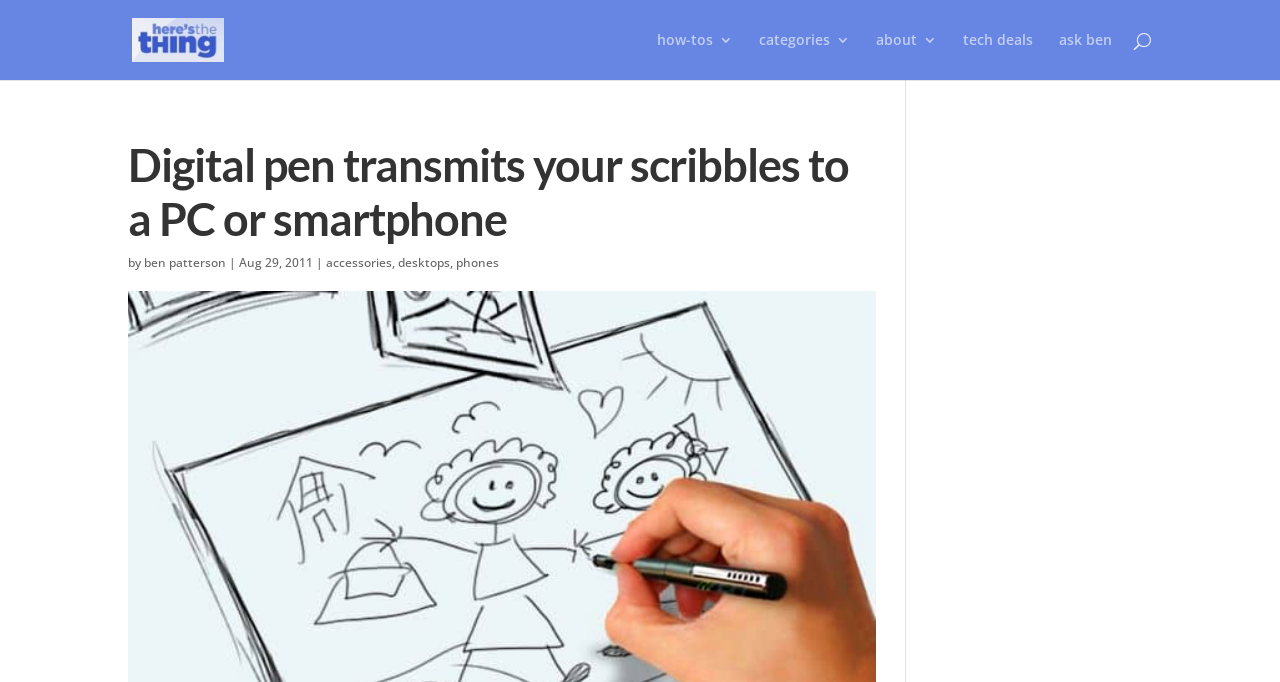Please identify the bounding box coordinates of the element on the webpage that should be clicked to follow this instruction: "Read about the author, Ben Patterson". The bounding box coordinates should be given as four float numbers between 0 and 1, formatted as [left, top, right, bottom].

[0.112, 0.372, 0.177, 0.397]